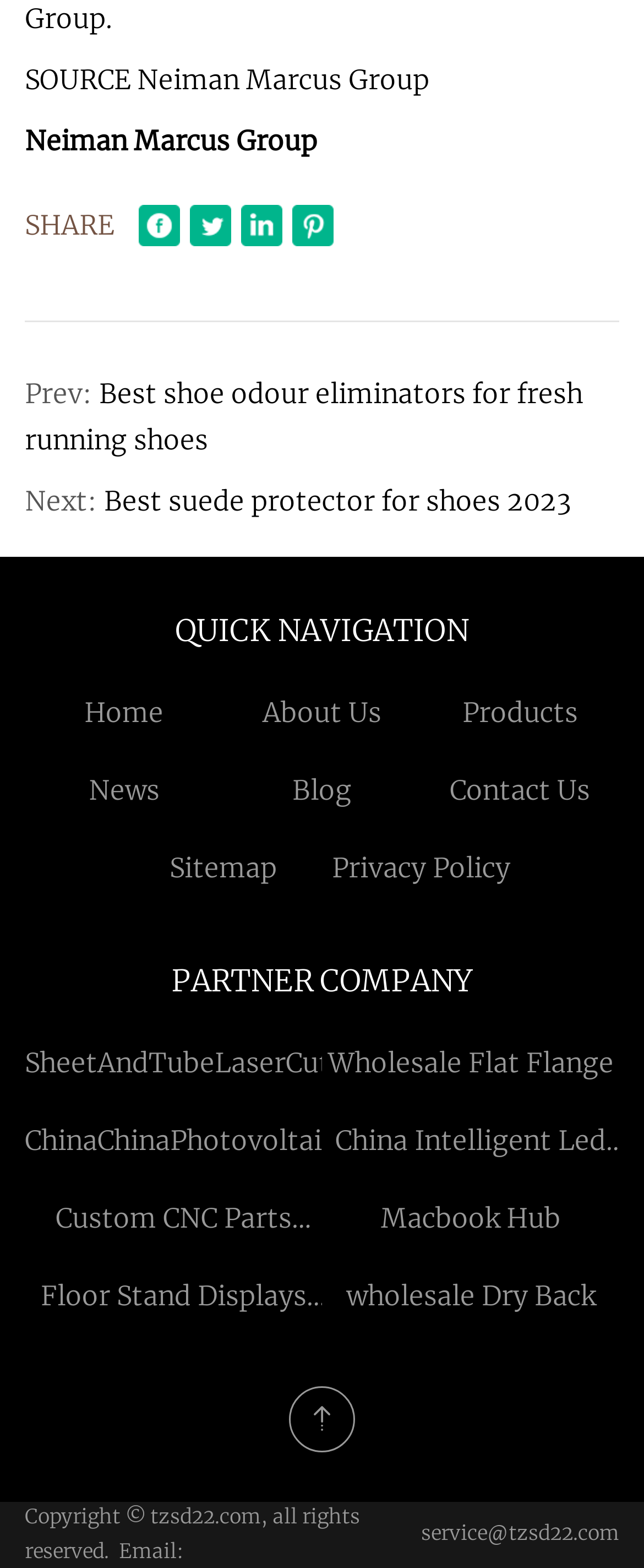Please pinpoint the bounding box coordinates for the region I should click to adhere to this instruction: "Contact Us".

[0.699, 0.493, 0.917, 0.514]